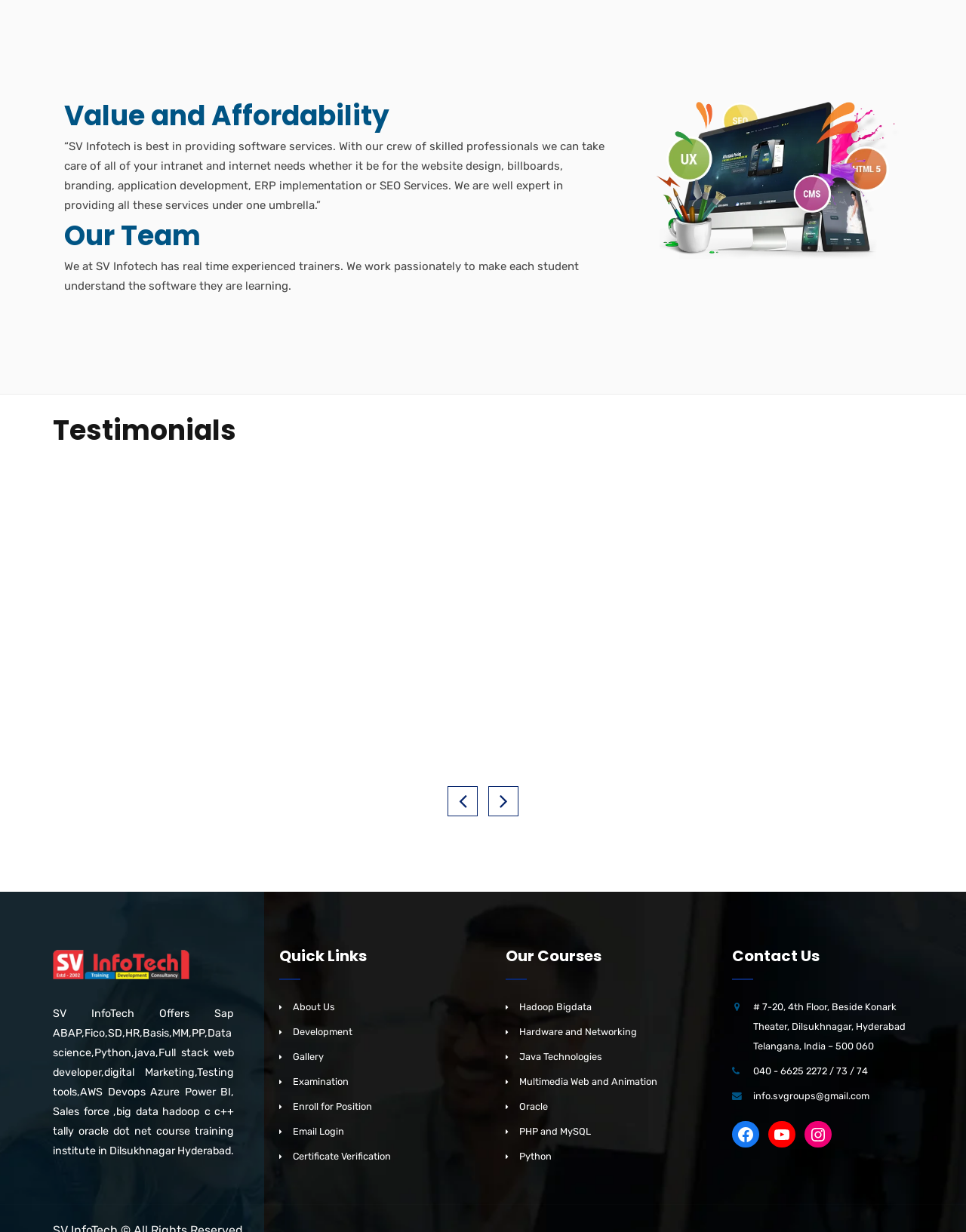Kindly provide the bounding box coordinates of the section you need to click on to fulfill the given instruction: "Learn more about SV InfoTech".

[0.066, 0.113, 0.626, 0.172]